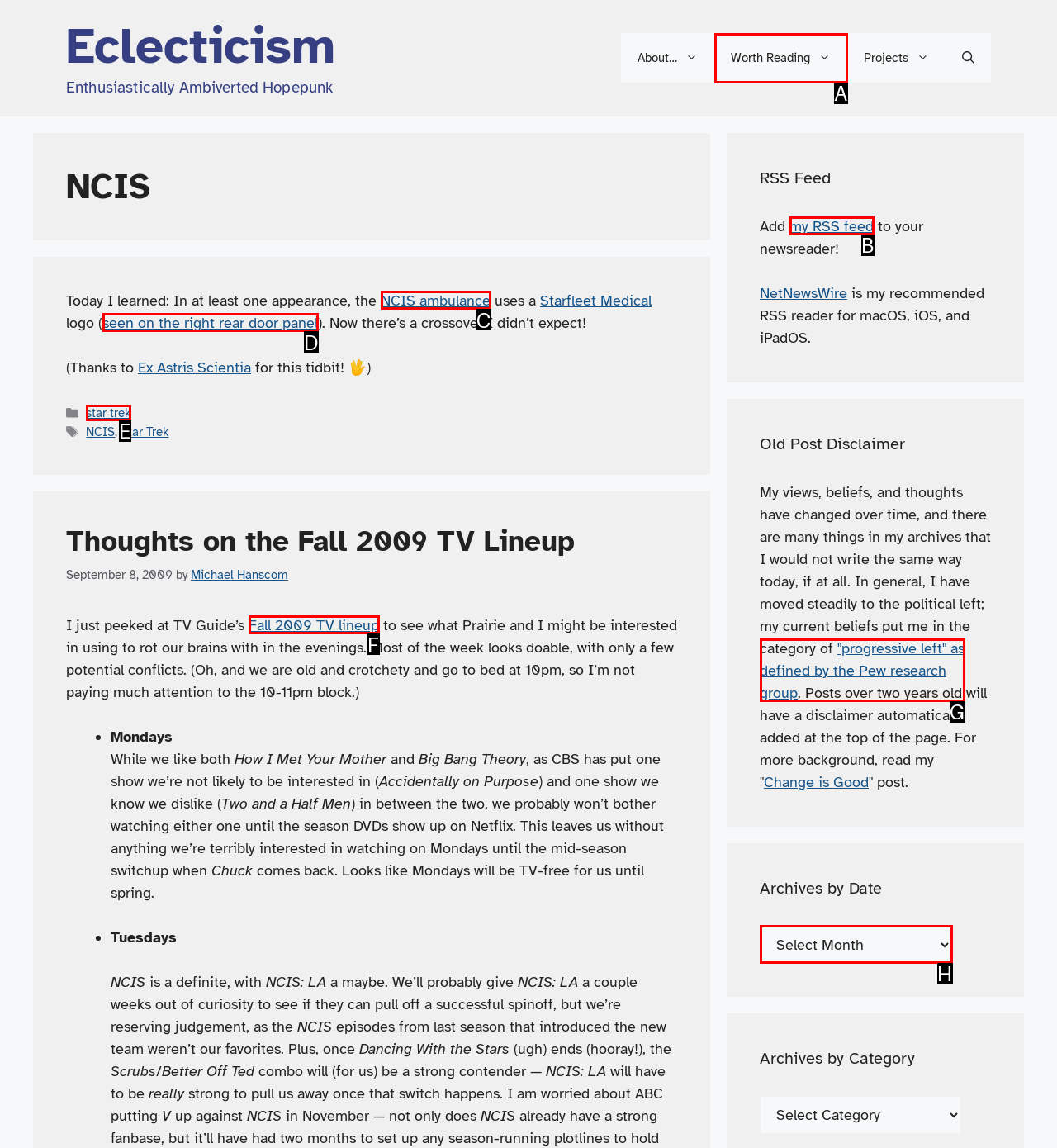Given the description: Fall 2009 TV lineup, identify the matching option. Answer with the corresponding letter.

F